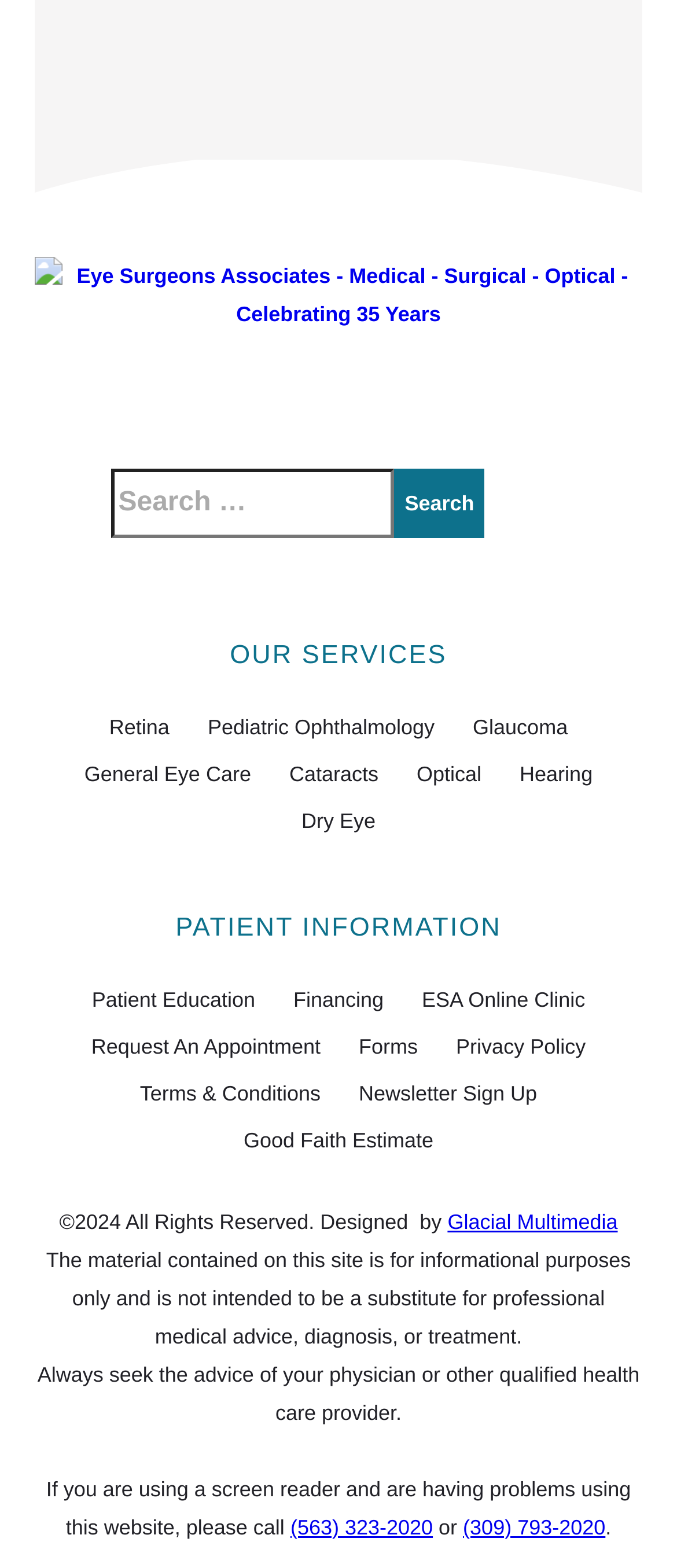What is the phone number to contact Eye Surgeons Associates?
Give a single word or phrase answer based on the content of the image.

(309) 793-2020